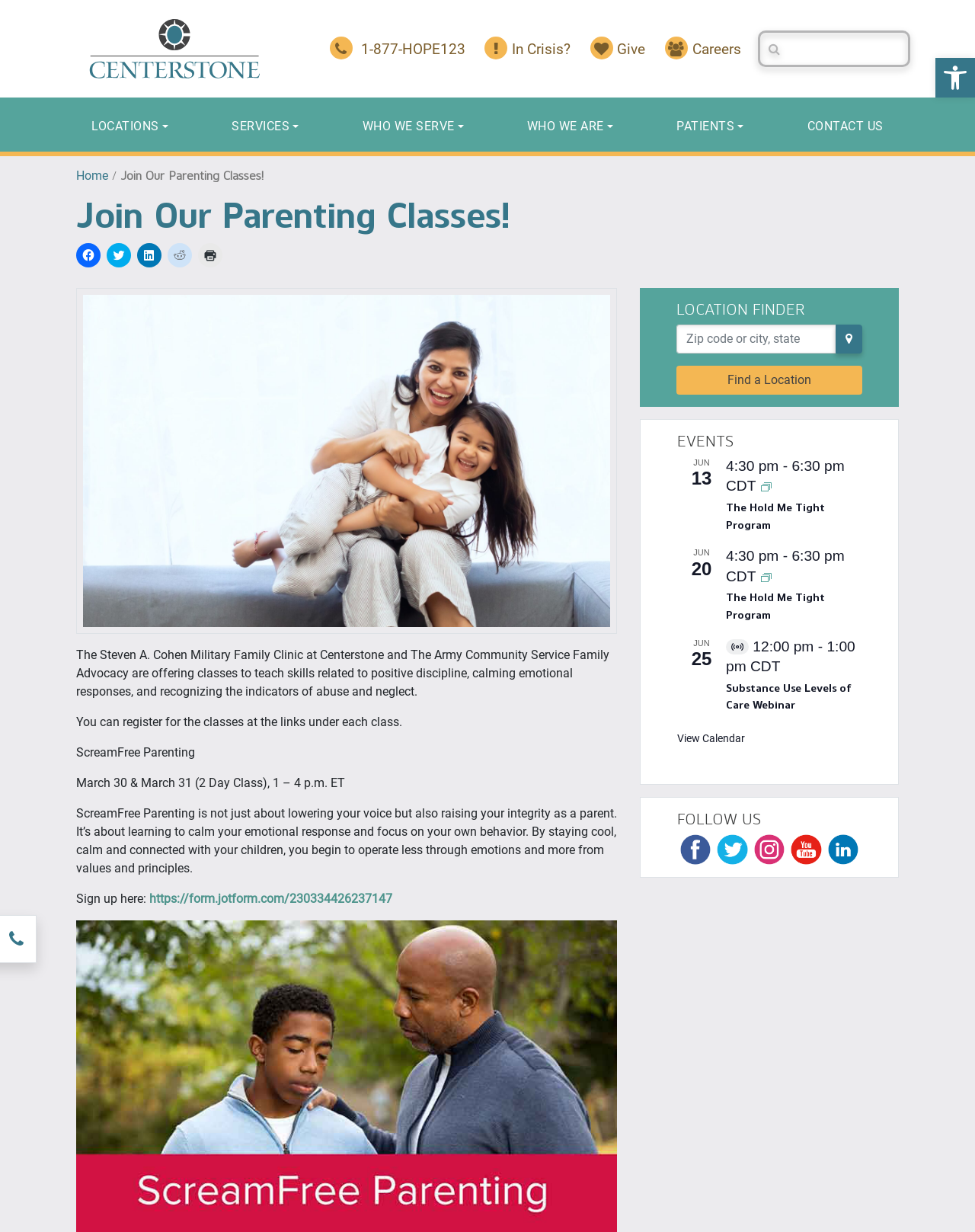Find the bounding box coordinates of the clickable area that will achieve the following instruction: "Click the 'Sign up here:' link".

[0.153, 0.724, 0.402, 0.735]